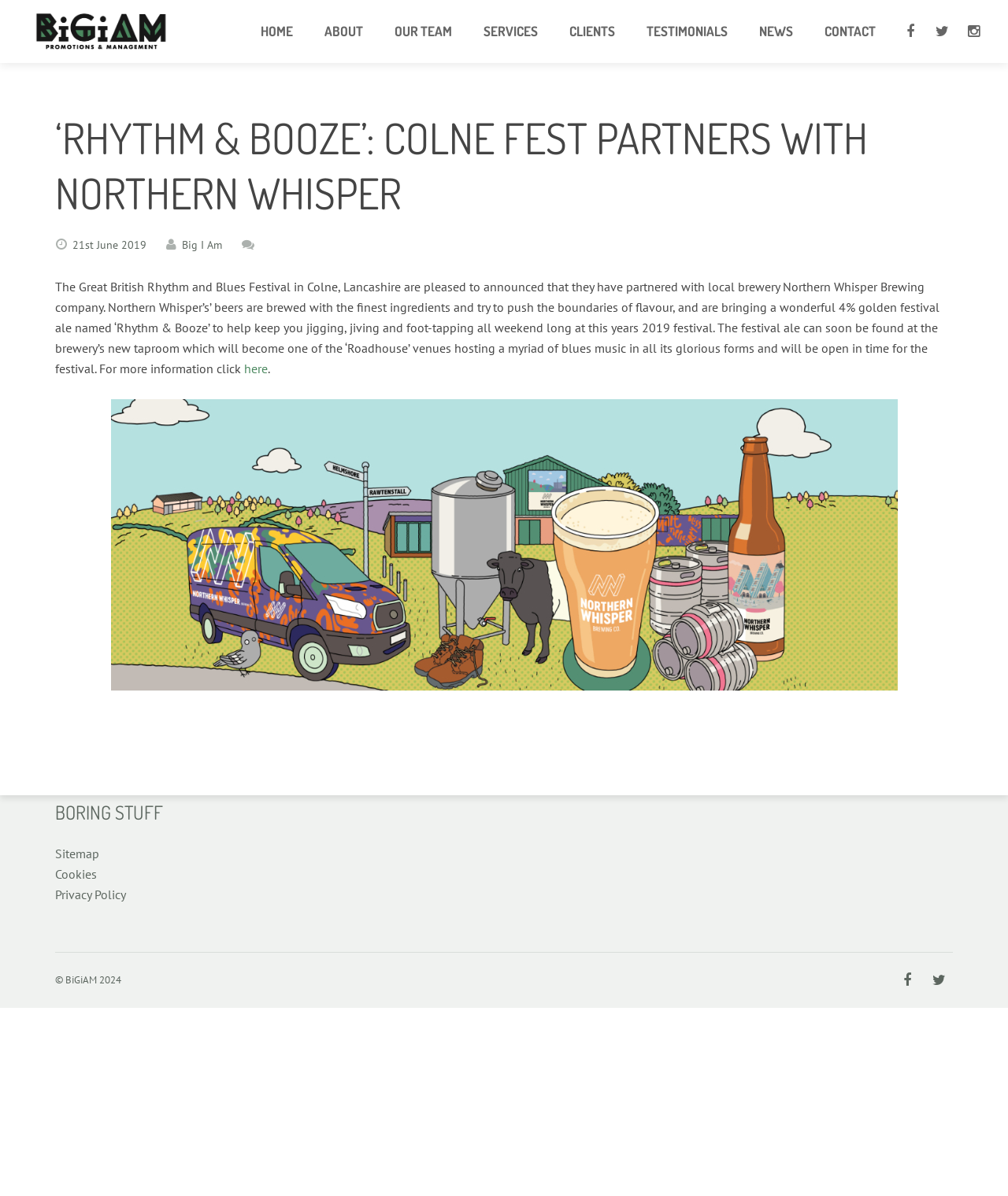Describe the webpage in detail, including text, images, and layout.

The webpage appears to be about BiGiAM, a promotions and management company, and its partnership with Northern Whisper Brewery for the Great British Rhythm and Blues Festival in Colne, Lancashire. 

At the top left corner, there is a logo of BiGiAM, which is also a link. To the right of the logo, there are several navigation links, including HOME, ABOUT, OUR TEAM, SERVICES, CLIENTS, TESTIMONIALS, NEWS, and CONTACT. 

Below the navigation links, there is a main heading that reads "‘RHYTHM & BOOZE’: COLNE FEST PARTNERS WITH NORTHERN WHISPER". Underneath the heading, there is a date "21st June 2019" and the company name "Big I Am". 

The main content of the webpage is a paragraph of text that describes the partnership between BiGiAM and Northern Whisper Brewery. The text explains that Northern Whisper will be providing a 4% golden festival ale named ‘Rhythm & Booze’ for the festival. The paragraph also mentions that the brewery's new taproom will be open in time for the festival and will host blues music events. 

There is a link "here" at the end of the paragraph, which likely provides more information about the festival or the partnership. 

Below the main content, there are three sections: CONTACT US, ABOUT US, and BORING STUFF. The CONTACT US section contains an email address "info@bigiam.co.uk" and a link to "Latest News". The ABOUT US section is empty, and the BORING STUFF section contains links to Sitemap, Cookies, and Privacy Policy. 

At the bottom of the webpage, there are social media links, including Facebook, Twitter, and LinkedIn. There is also a copyright notice "© BiGiAM 2024" and a link to an unknown page represented by the icon "\uf077".